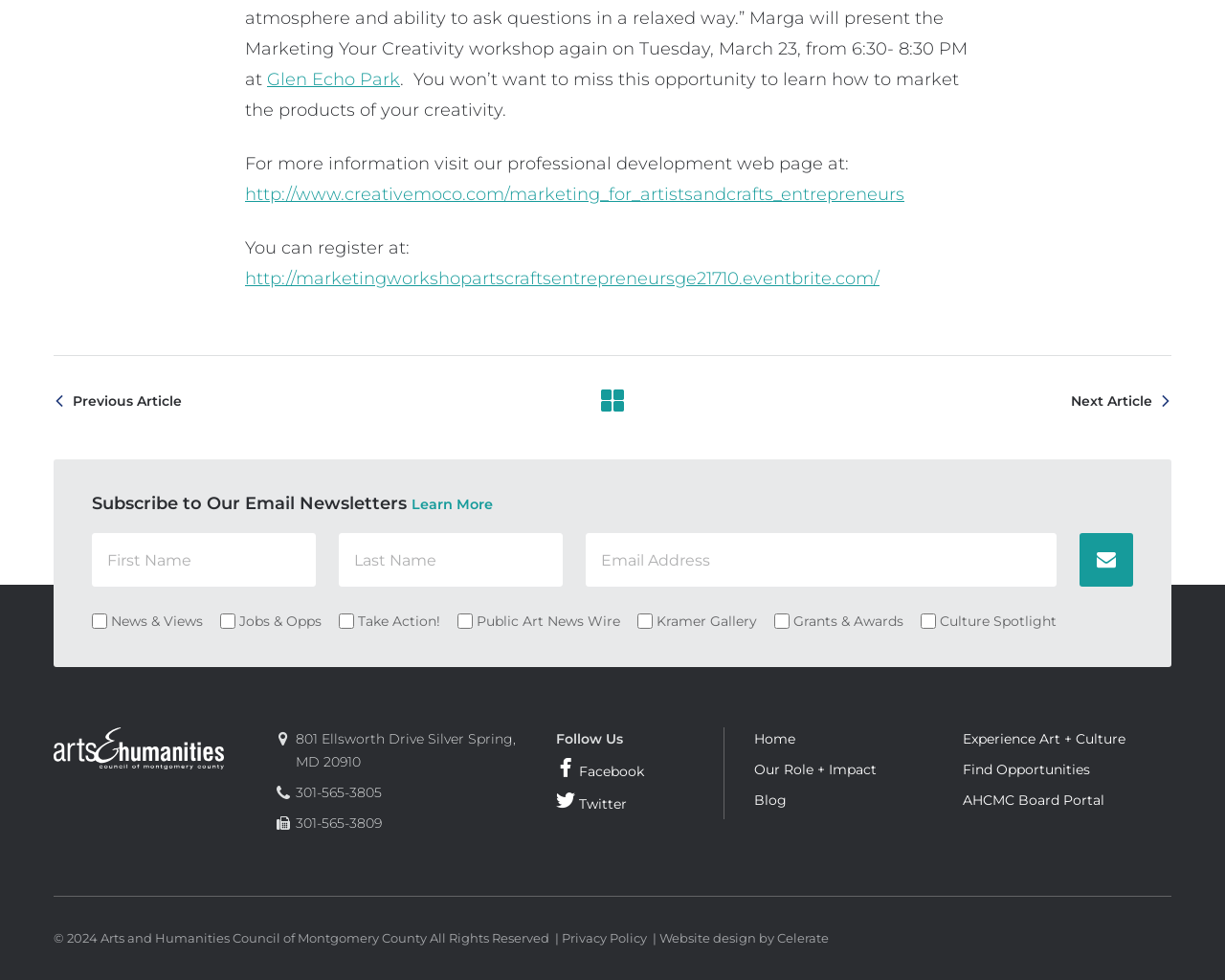Please identify the bounding box coordinates of the area that needs to be clicked to fulfill the following instruction: "Check the 'News & Views' checkbox."

[0.075, 0.624, 0.088, 0.644]